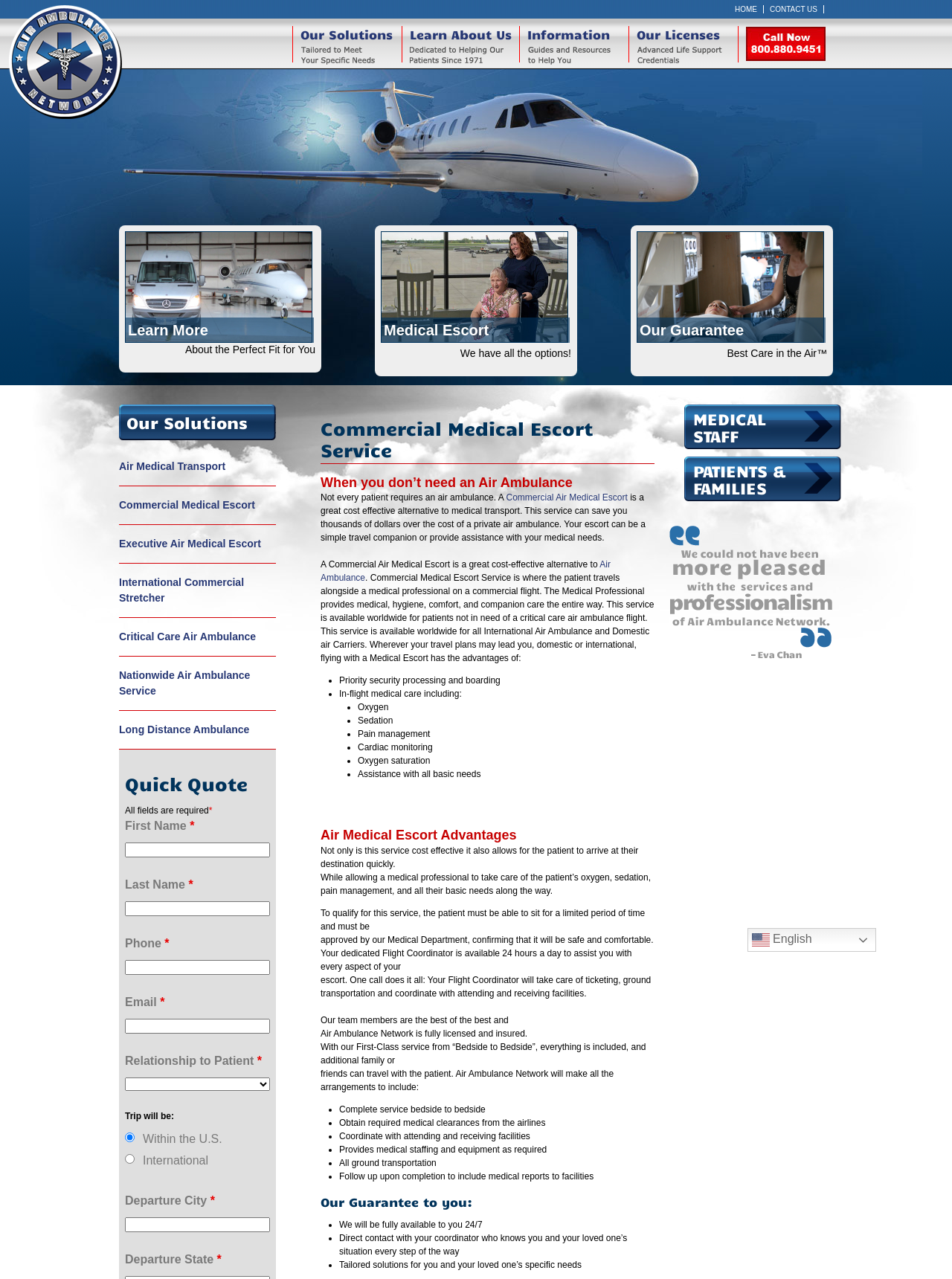Please find the bounding box coordinates of the element that you should click to achieve the following instruction: "Visit the page about Seeing Sprites and Nature Spirits". The coordinates should be presented as four float numbers between 0 and 1: [left, top, right, bottom].

None